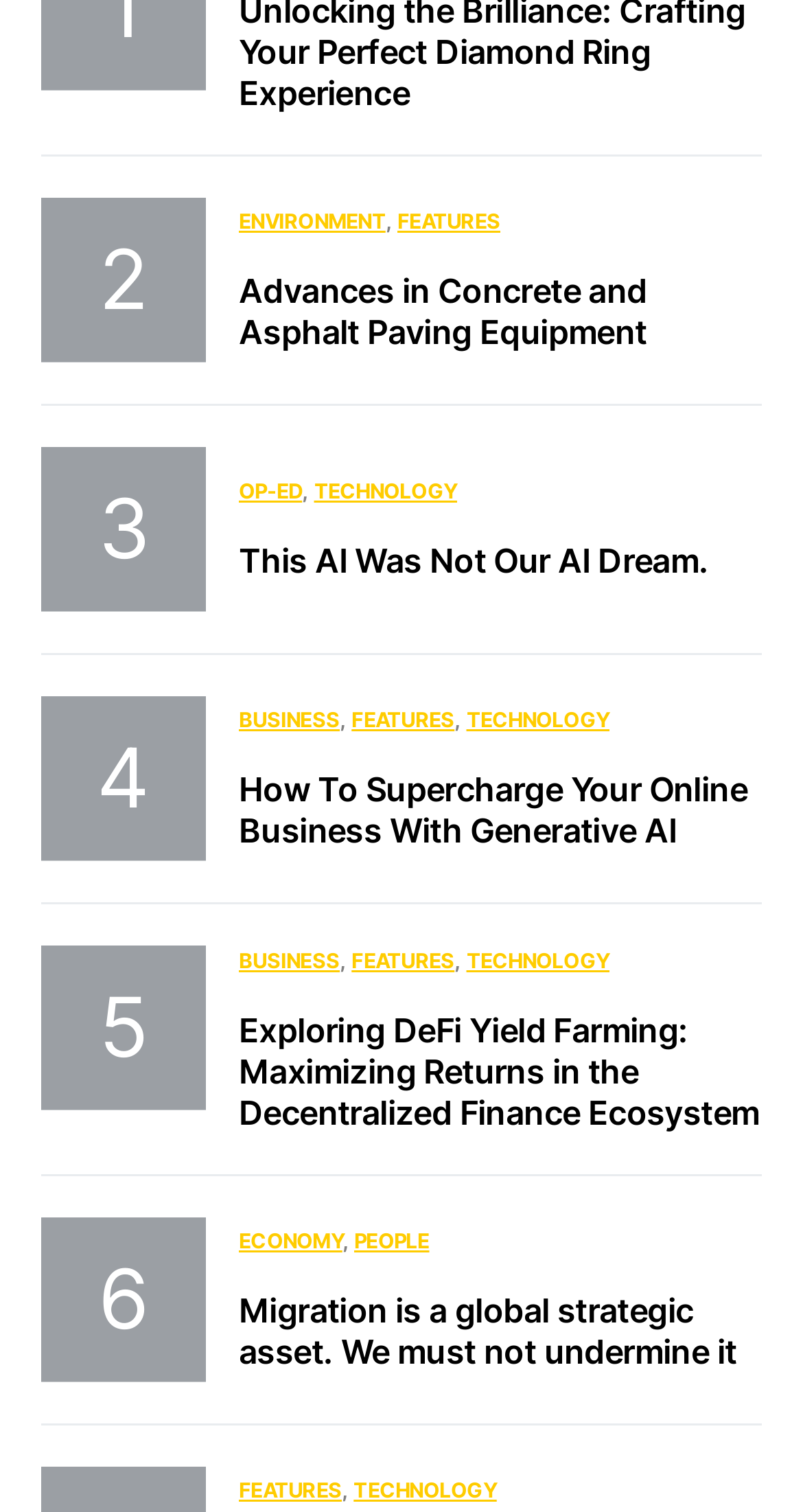Respond to the following query with just one word or a short phrase: 
What is the position of the 'ENVIRONMENT' link?

Middle